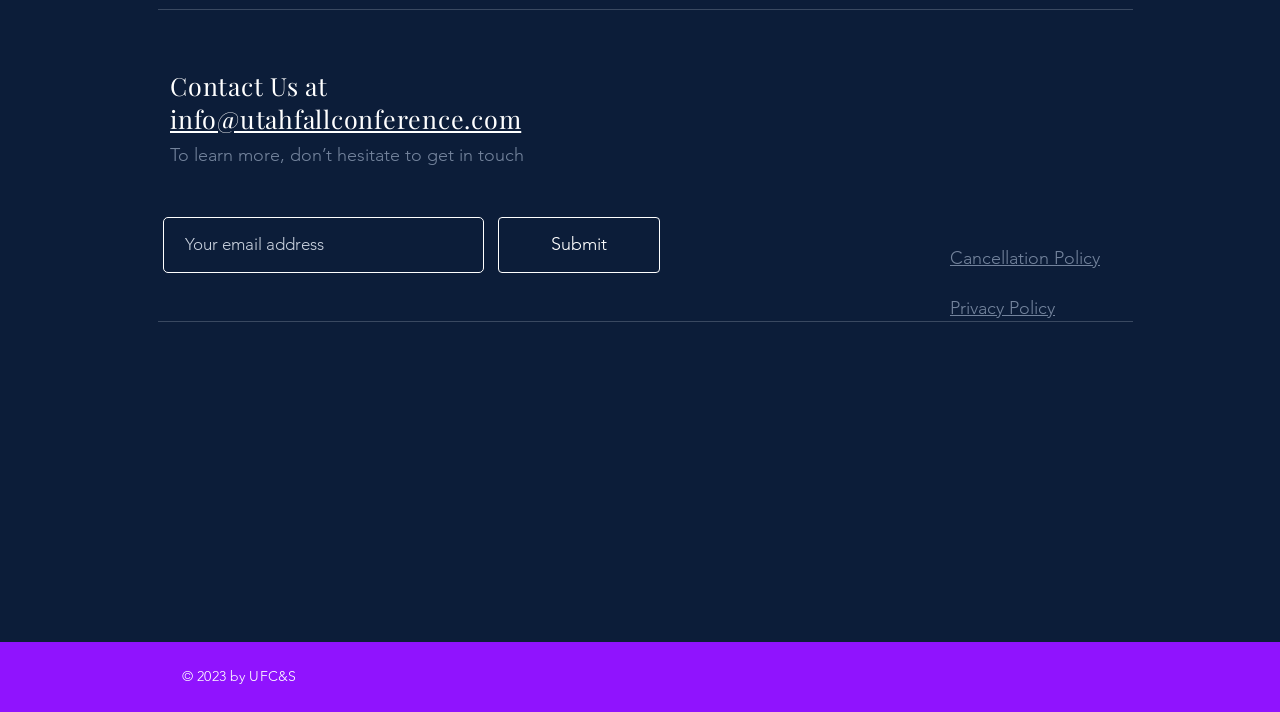Refer to the image and provide a thorough answer to this question:
What are the two policies linked?

The webpage provides two links, 'Cancellation Policy' and 'Privacy Policy', which are likely related to the organization's policies and guidelines for users.